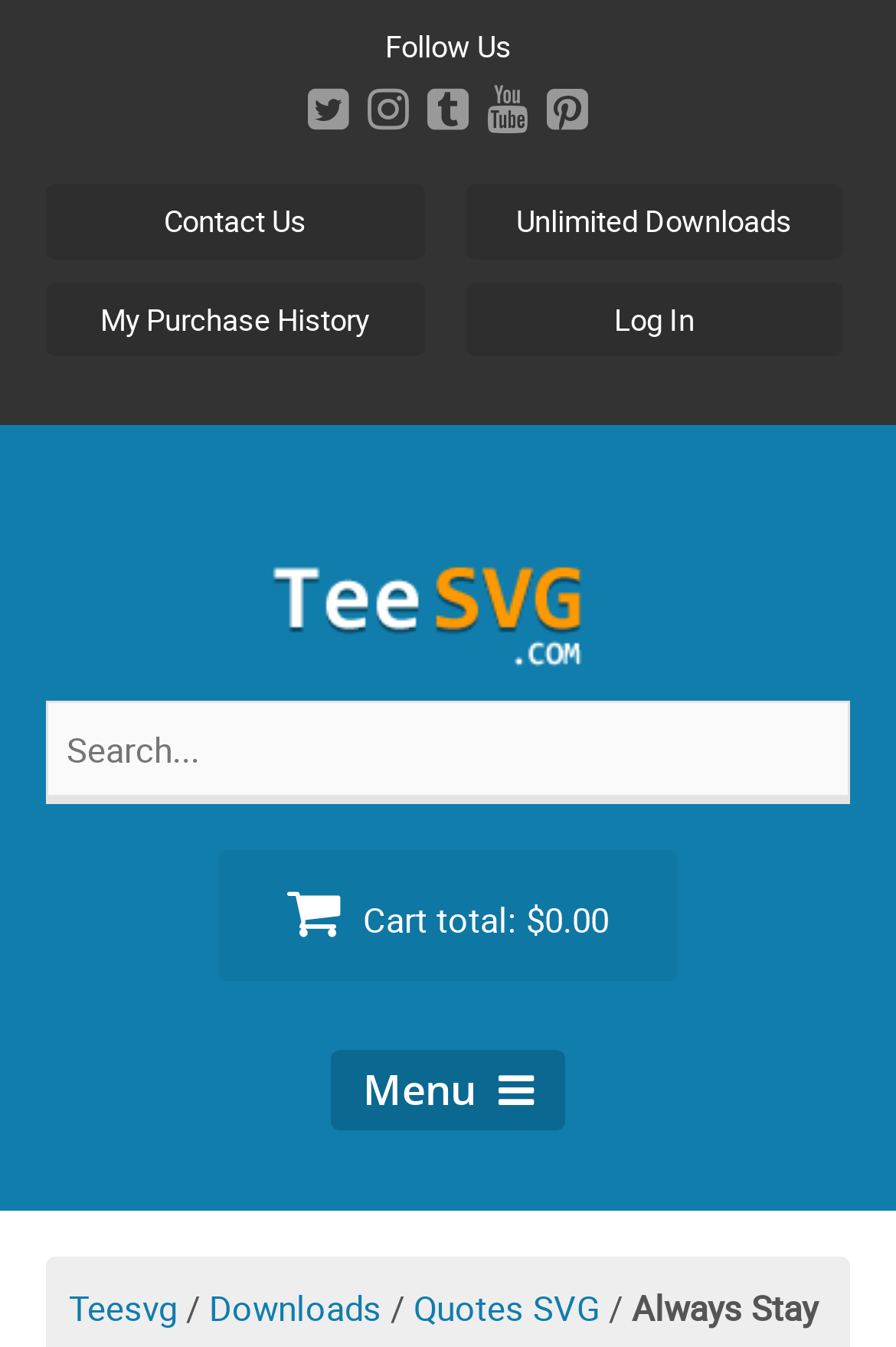Create a full and detailed caption for the entire webpage.

This webpage is an online shop for SVG cut files, specifically for inspirational quotes and kindness-themed designs. At the top, there is a row of social media links, including Facebook, Instagram, Pinterest, and more, aligned horizontally. Below this row, there are two columns of links: on the left, there are links to "Contact Us", "My Purchase History", and "Log In", while on the right, there are links to "Unlimited Downloads" and "Log In" again.

In the center of the page, there is a prominent link to "Teesvg | SVG Cut Files Shop" with an accompanying image. Below this, there is a search bar with a placeholder text "Search..." and a "Search" button to the right. 

On the top-right corner, there is a cart icon with a total of $0.00. At the bottom of the page, there is a menu with links to "Teesvg", "Downloads", and "Quotes SVG", separated by forward slashes.